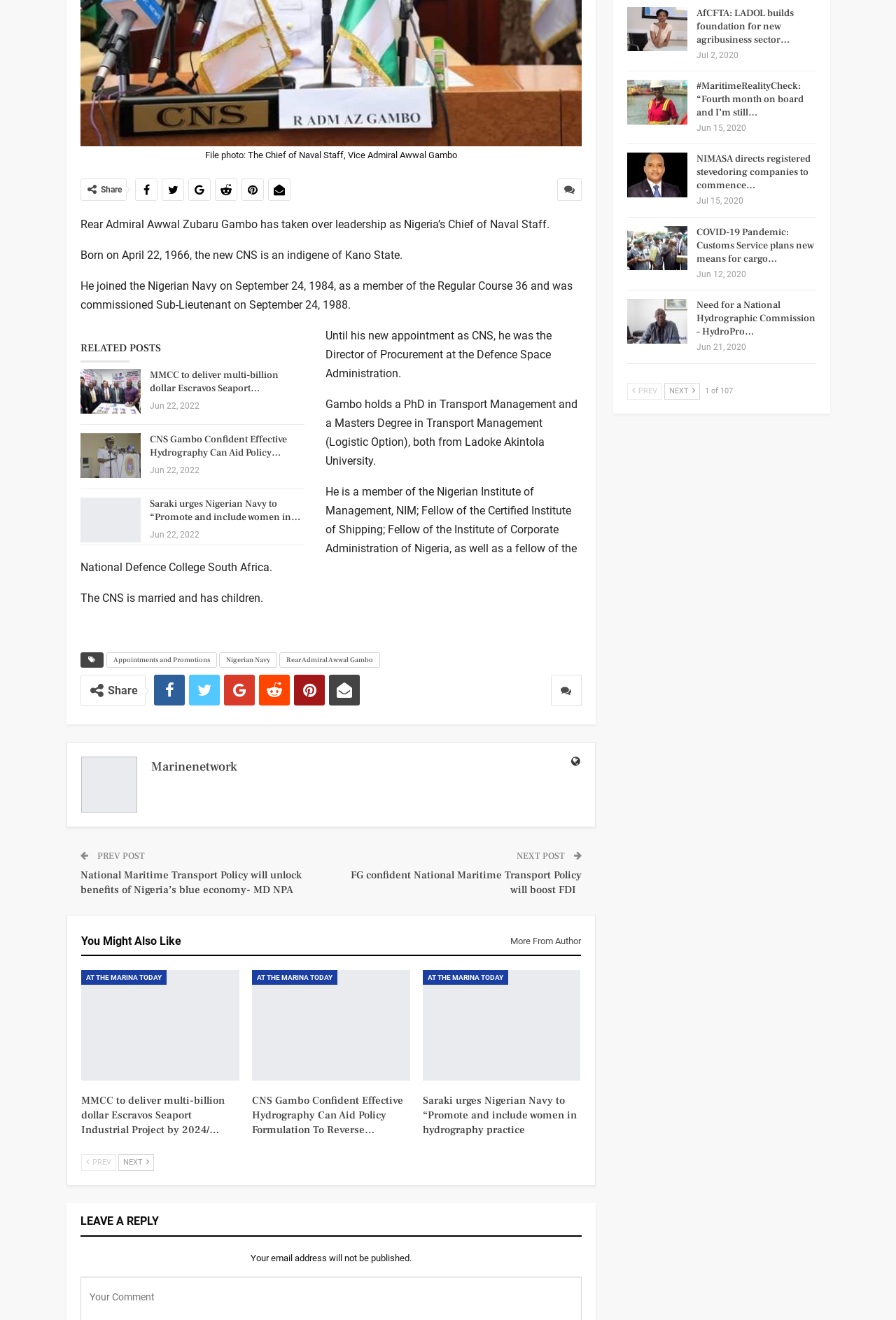Identify the bounding box coordinates for the UI element mentioned here: "Rear Admiral Awwal Gambo". Provide the coordinates as four float values between 0 and 1, i.e., [left, top, right, bottom].

[0.312, 0.494, 0.424, 0.506]